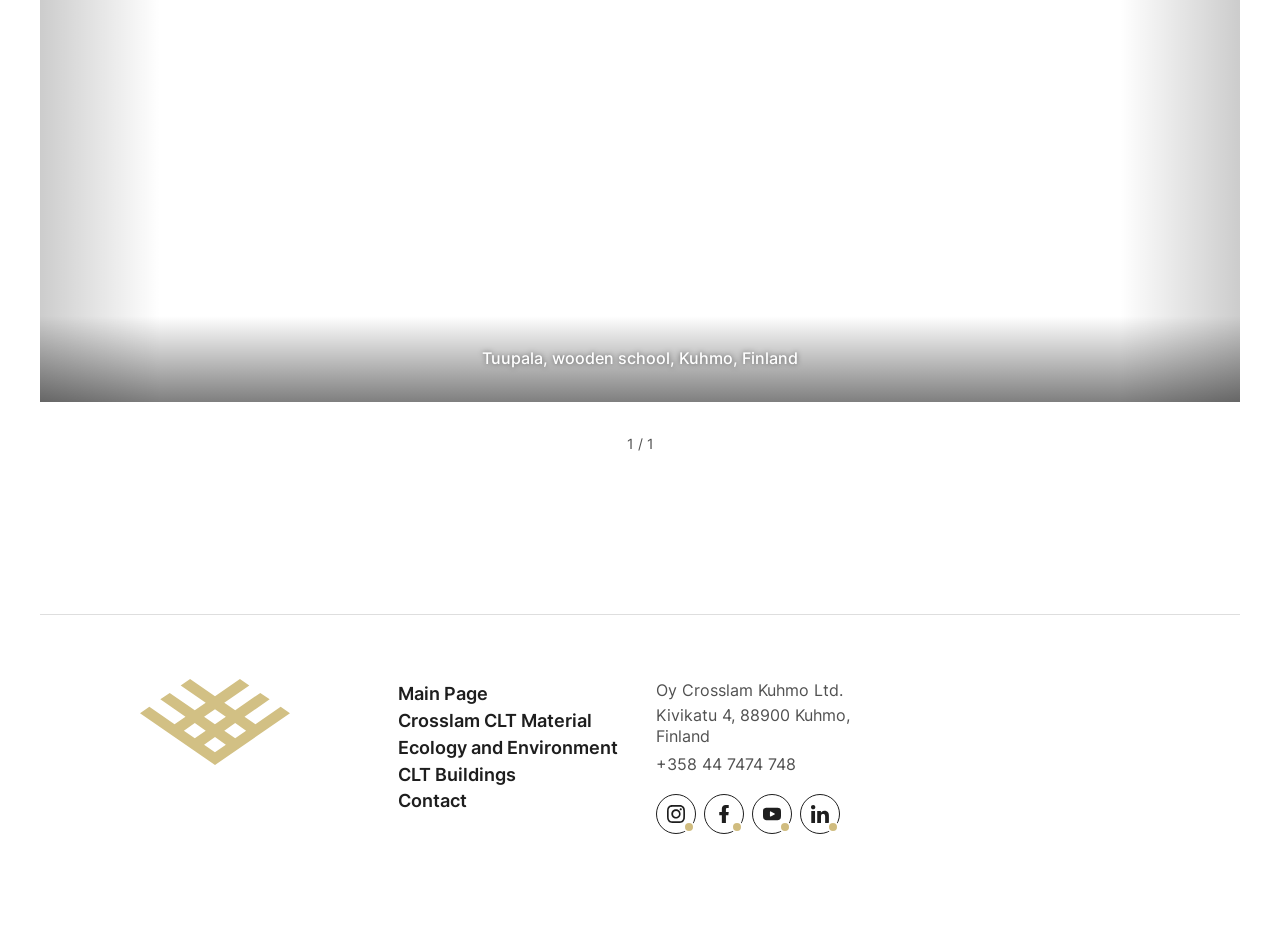How many links are there in the main navigation menu?
From the details in the image, provide a complete and detailed answer to the question.

The answer can be found by counting the number of link elements in the contentinfo section, which appears to be the main navigation menu. There are 5 links: 'Main Page', 'Crosslam CLT Material', 'Ecology and Environment', 'CLT Buildings', and 'Contact'.